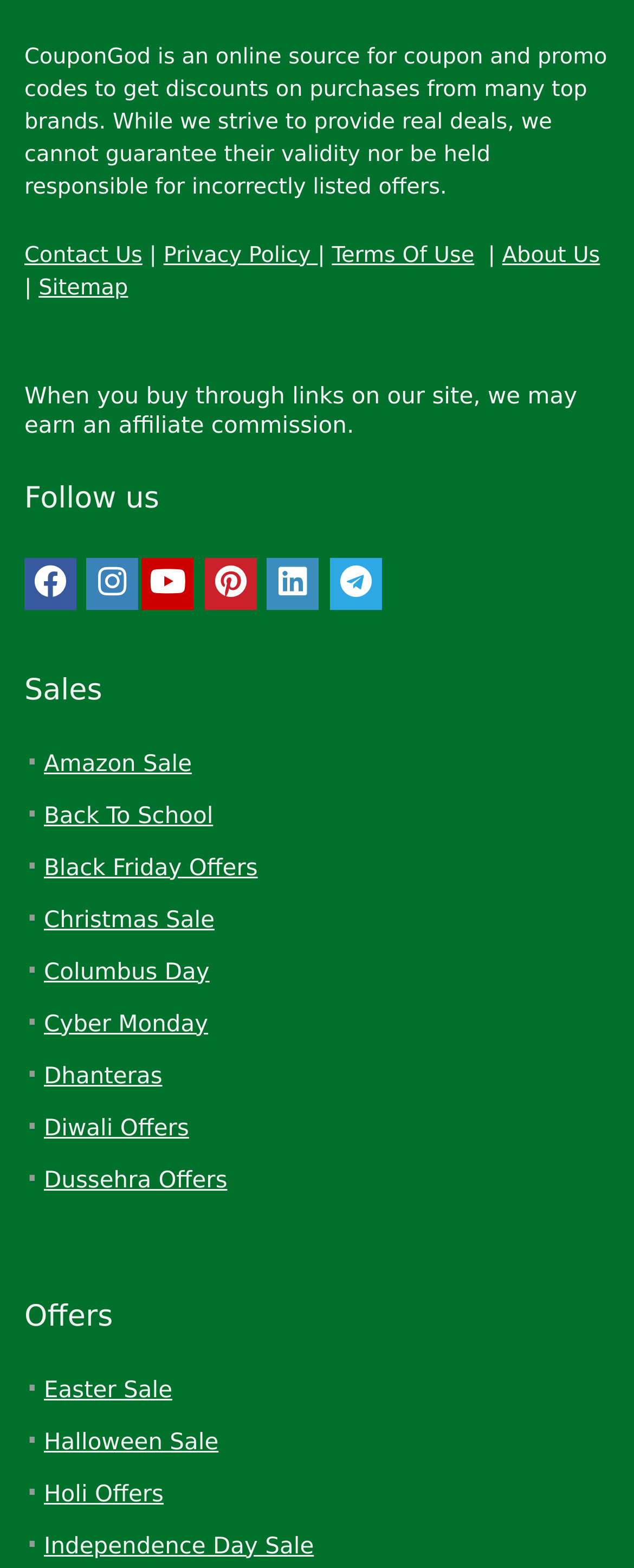What is the section above the sales links called?
Examine the screenshot and reply with a single word or phrase.

Sales